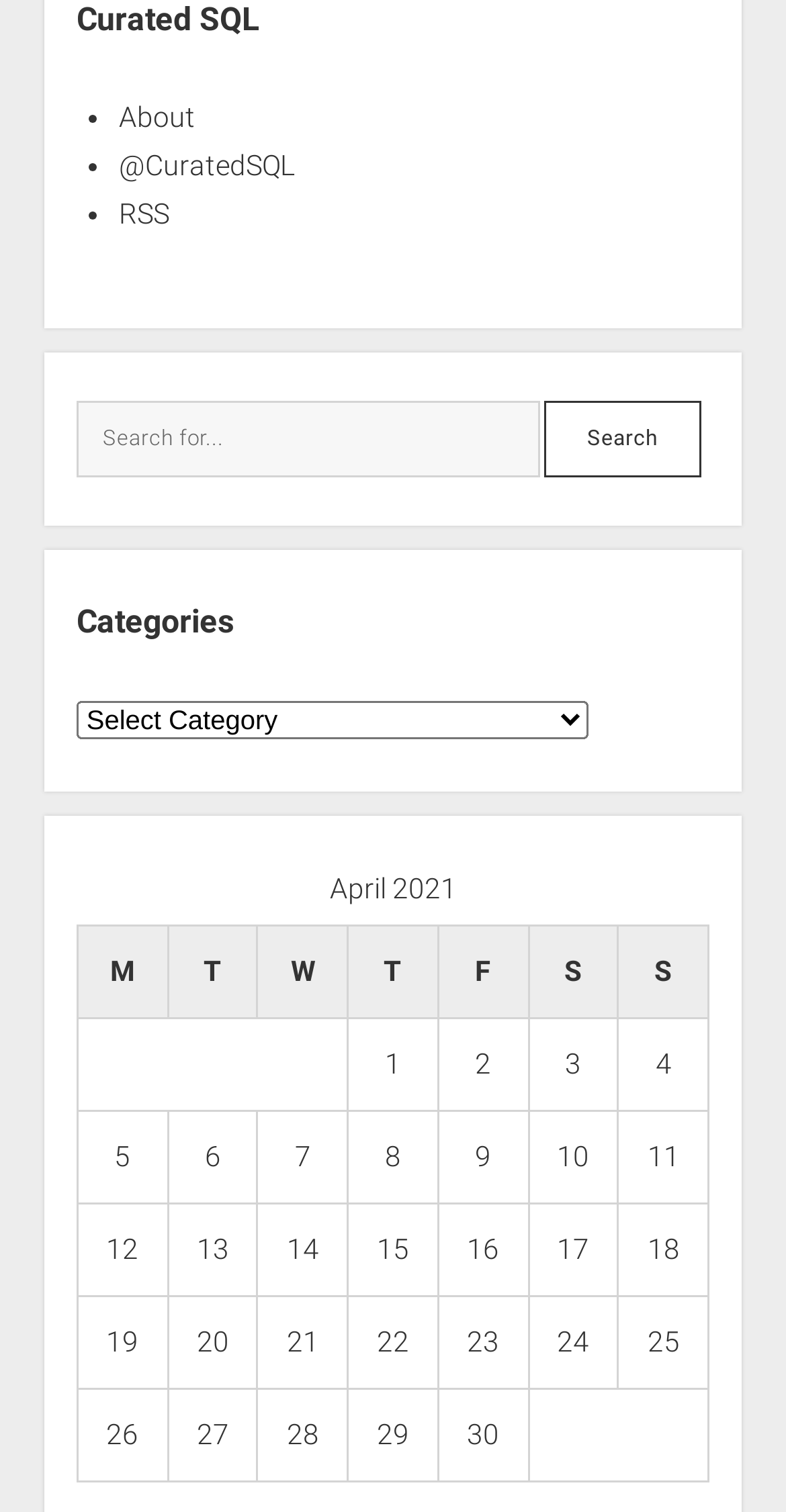What is the purpose of the search box?
Based on the image, respond with a single word or phrase.

Search posts